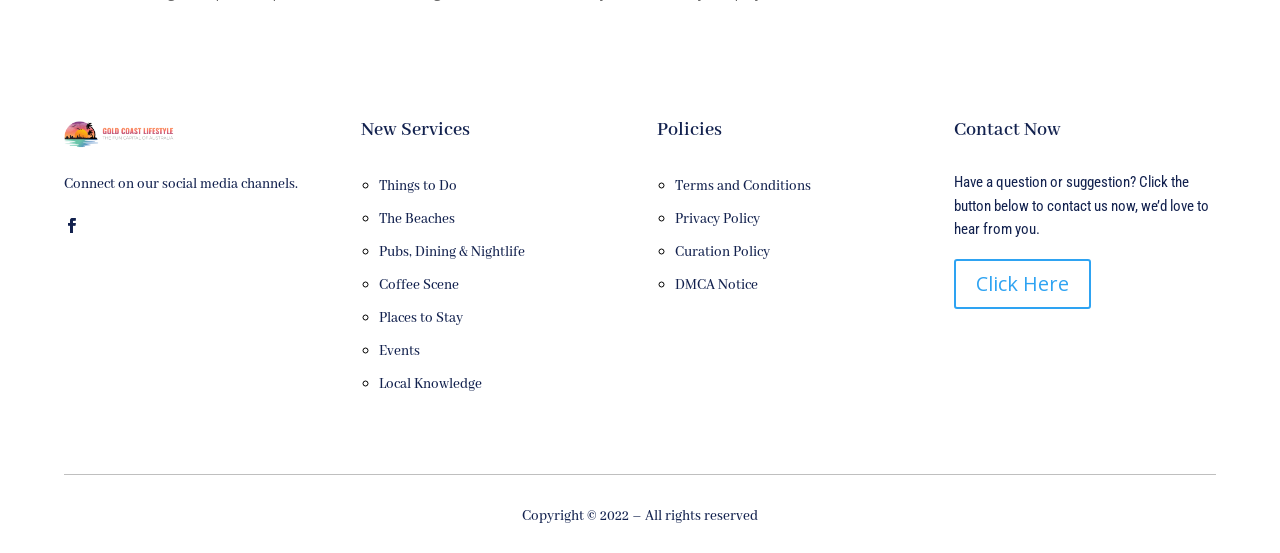Determine the bounding box of the UI element mentioned here: "Search". The coordinates must be in the format [left, top, right, bottom] with values ranging from 0 to 1.

None